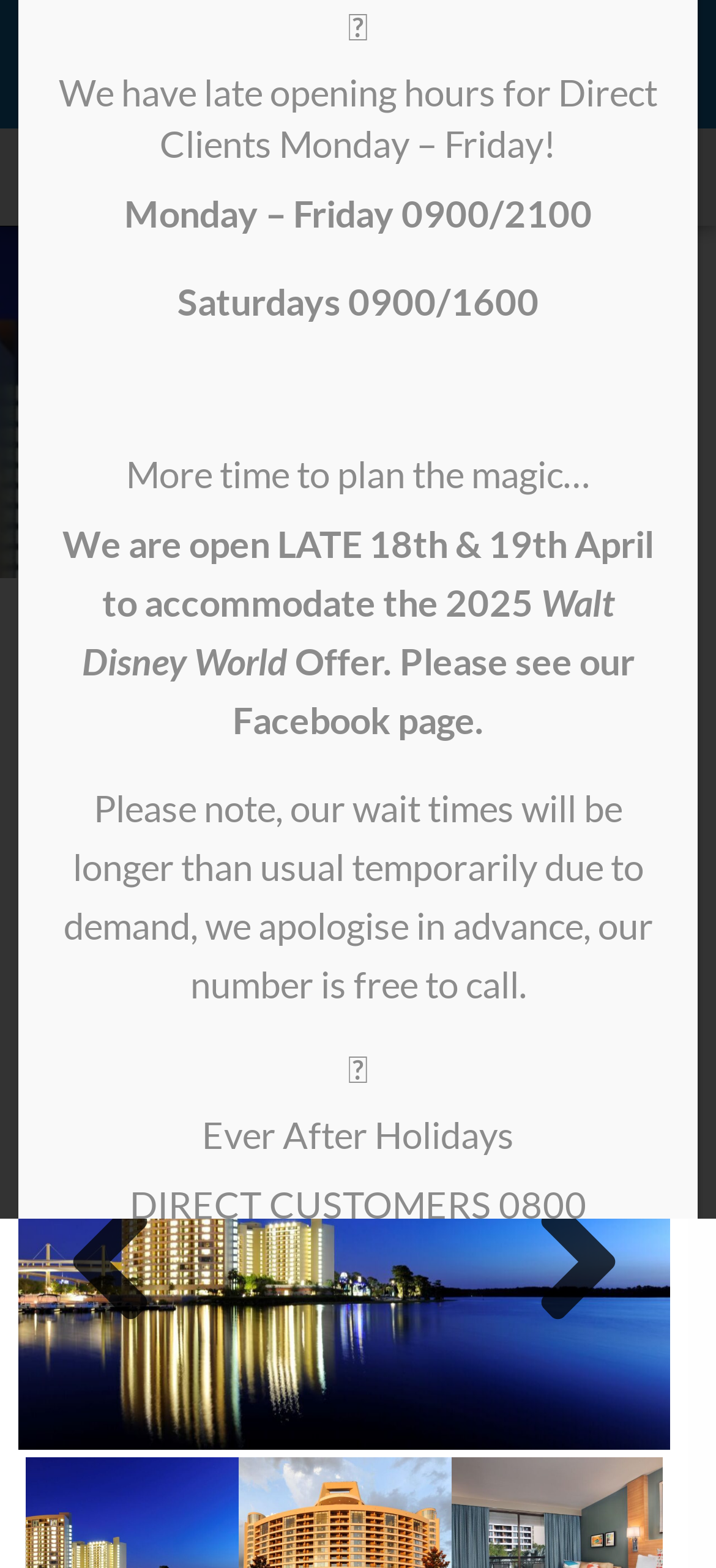Using the information in the image, could you please answer the following question in detail:
What are the operating hours for Saturdays?

I found the answer by looking at the StaticText element with the text 'Mon-Fri 9:00/21:00 | Sat 9:00/16:00' which is located near the top of the webpage.